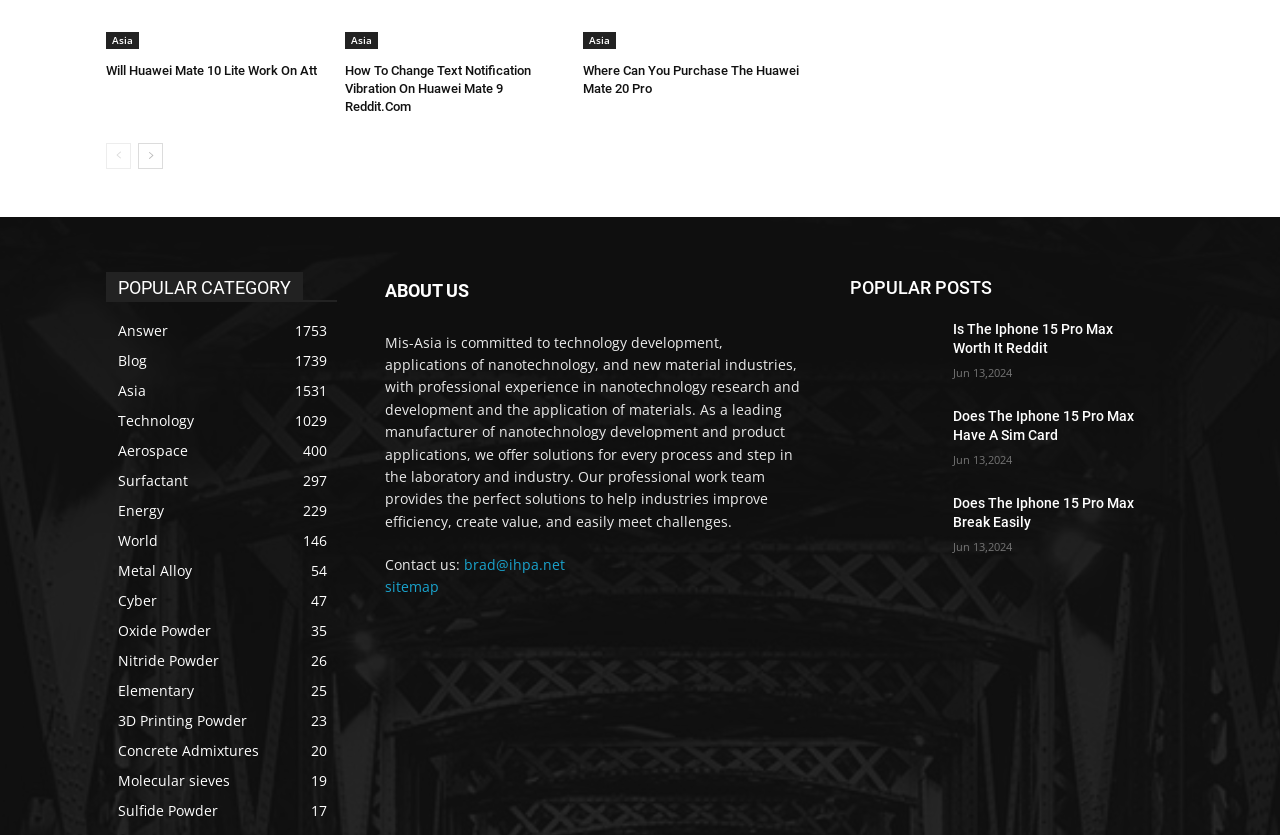Pinpoint the bounding box coordinates of the element to be clicked to execute the instruction: "Read 'Is The Iphone 15 Pro Max Worth It Reddit' post".

[0.664, 0.383, 0.732, 0.456]